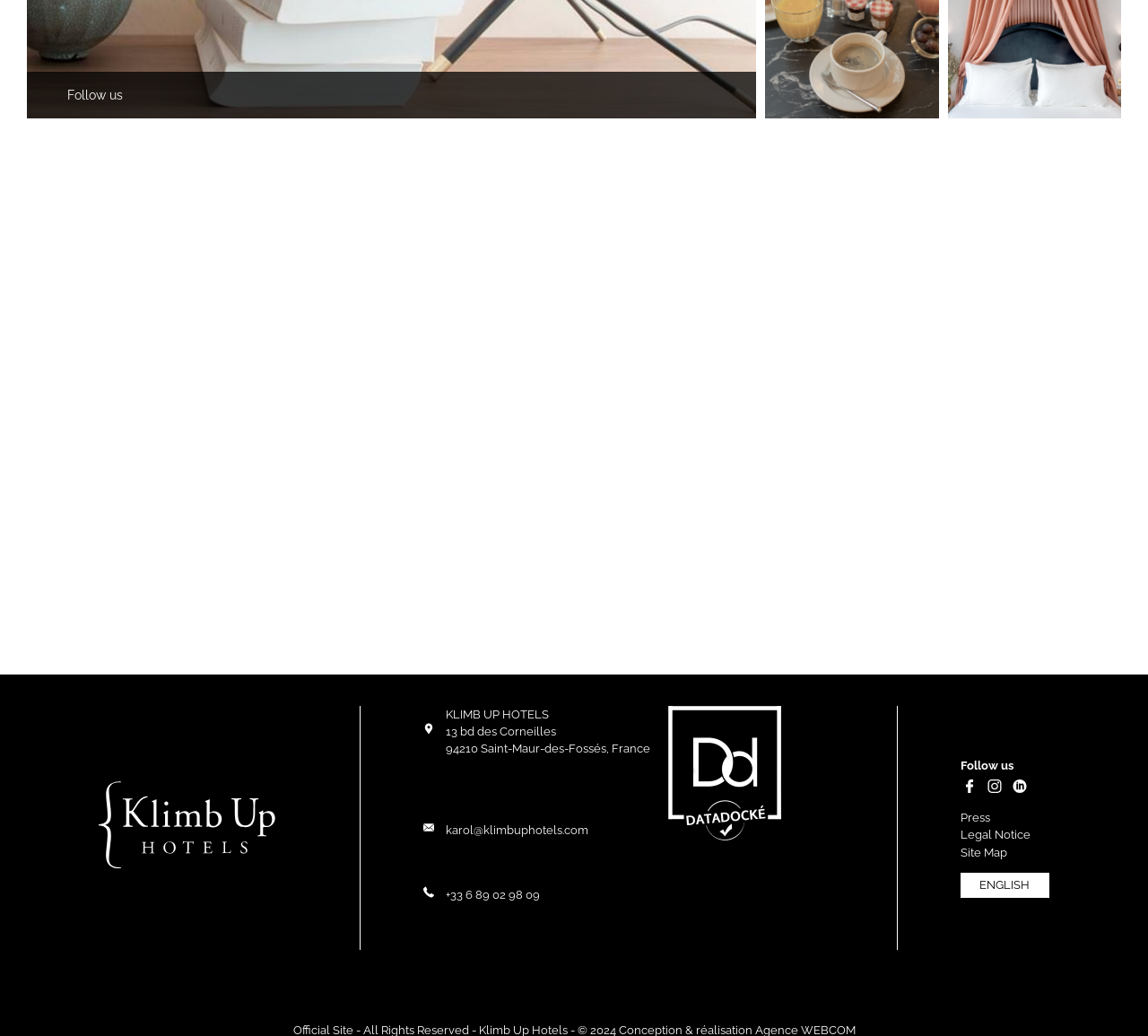Please identify the bounding box coordinates of the area that needs to be clicked to follow this instruction: "Switch to English".

[0.837, 0.842, 0.914, 0.867]